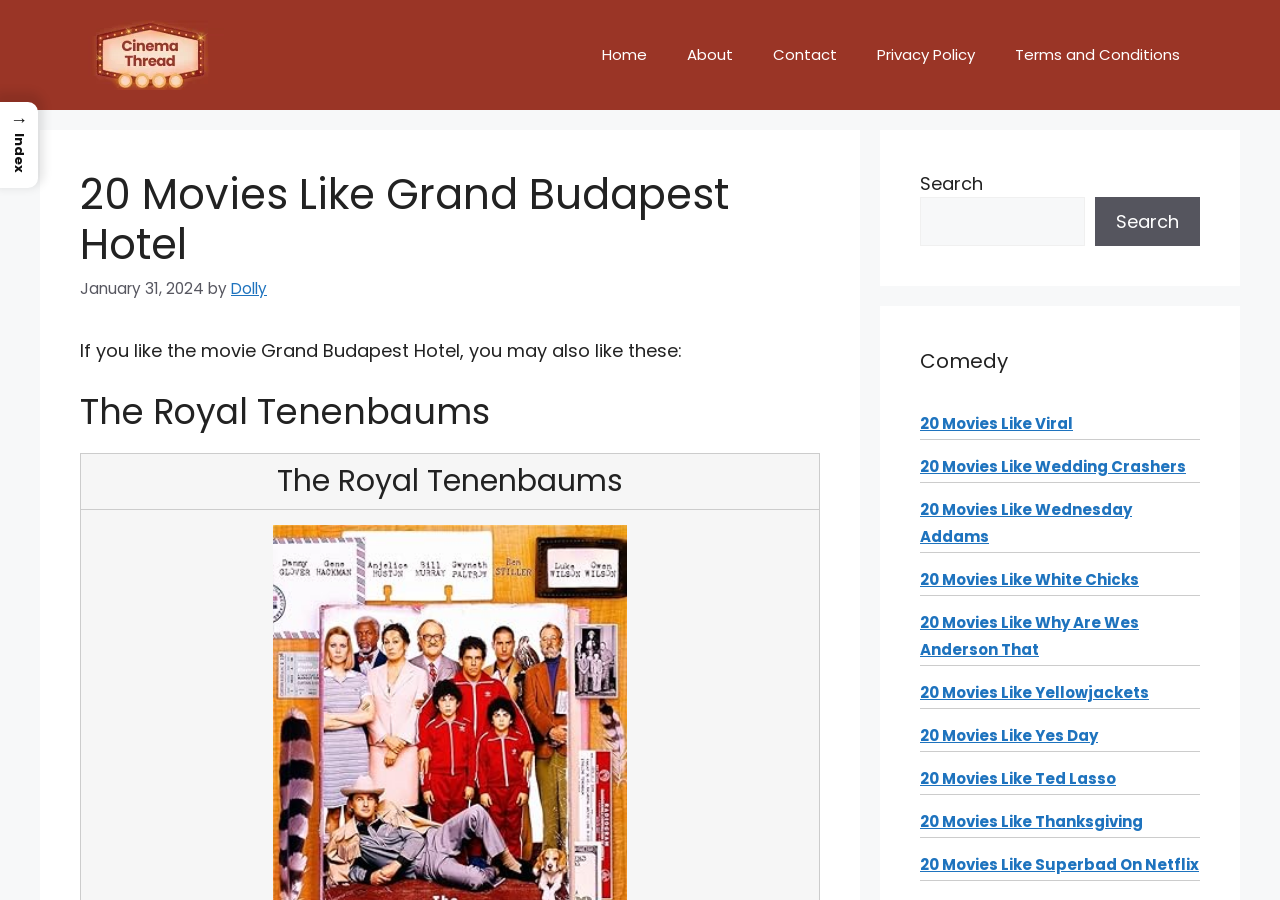Please identify the bounding box coordinates of the element's region that should be clicked to execute the following instruction: "View the Case Study". The bounding box coordinates must be four float numbers between 0 and 1, i.e., [left, top, right, bottom].

None